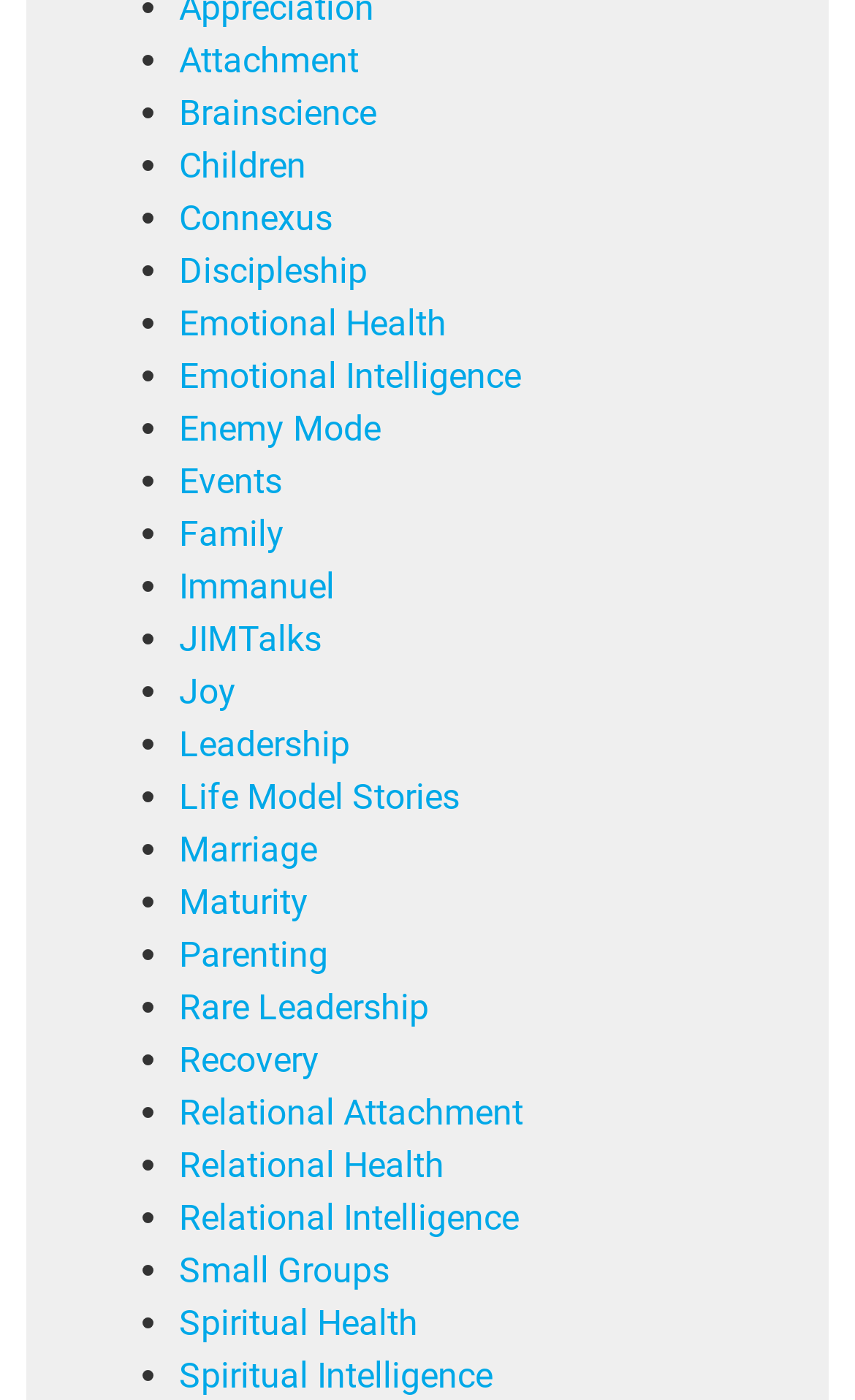Please find the bounding box coordinates of the element that you should click to achieve the following instruction: "Click on Attachment". The coordinates should be presented as four float numbers between 0 and 1: [left, top, right, bottom].

[0.209, 0.029, 0.42, 0.058]